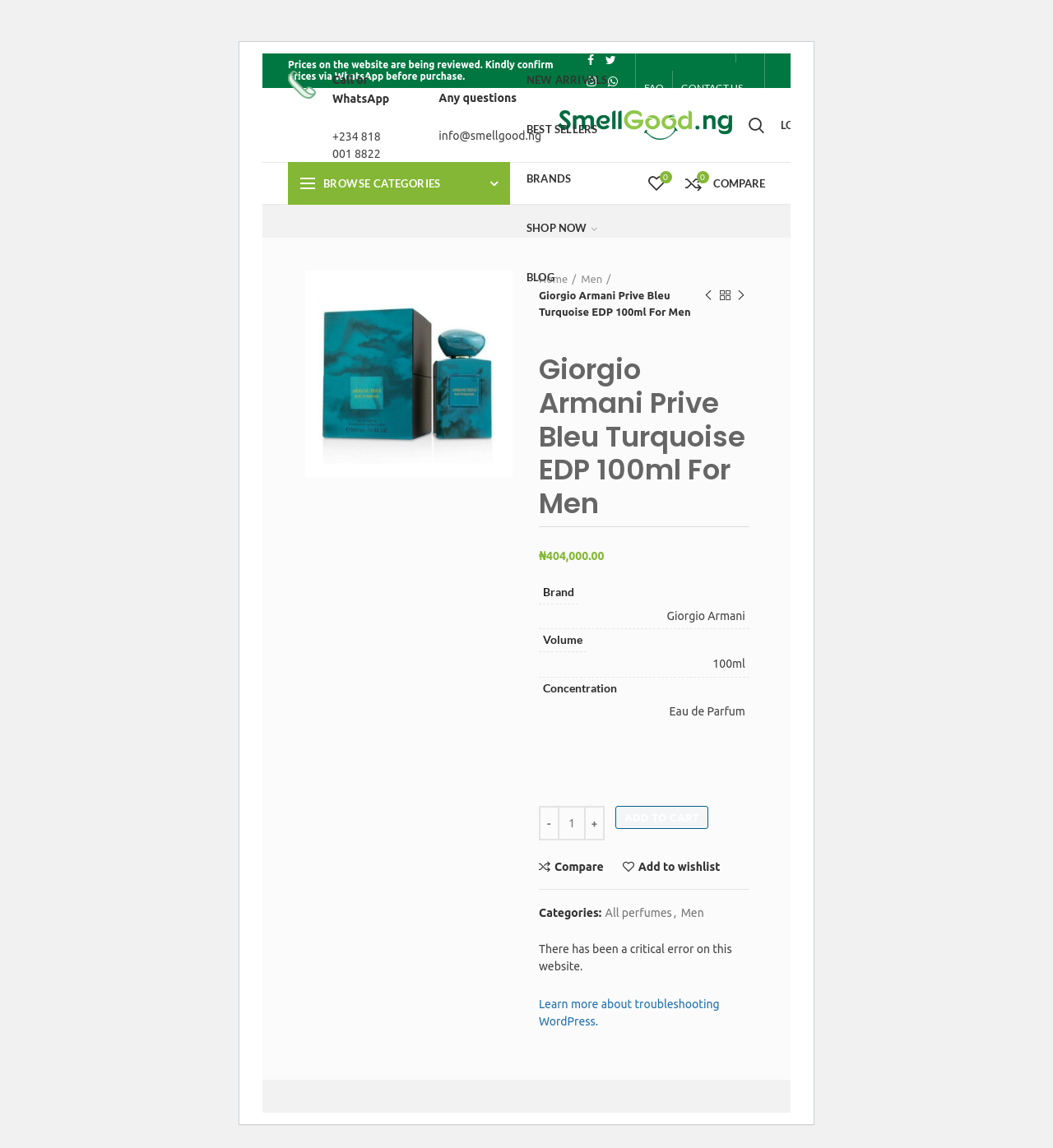Given the element description Learn more about troubleshooting WordPress., predict the bounding box coordinates for the UI element in the webpage screenshot. The format should be (top-left x, top-left y, bottom-right x, bottom-right y), and the values should be between 0 and 1.

[0.512, 0.869, 0.683, 0.895]